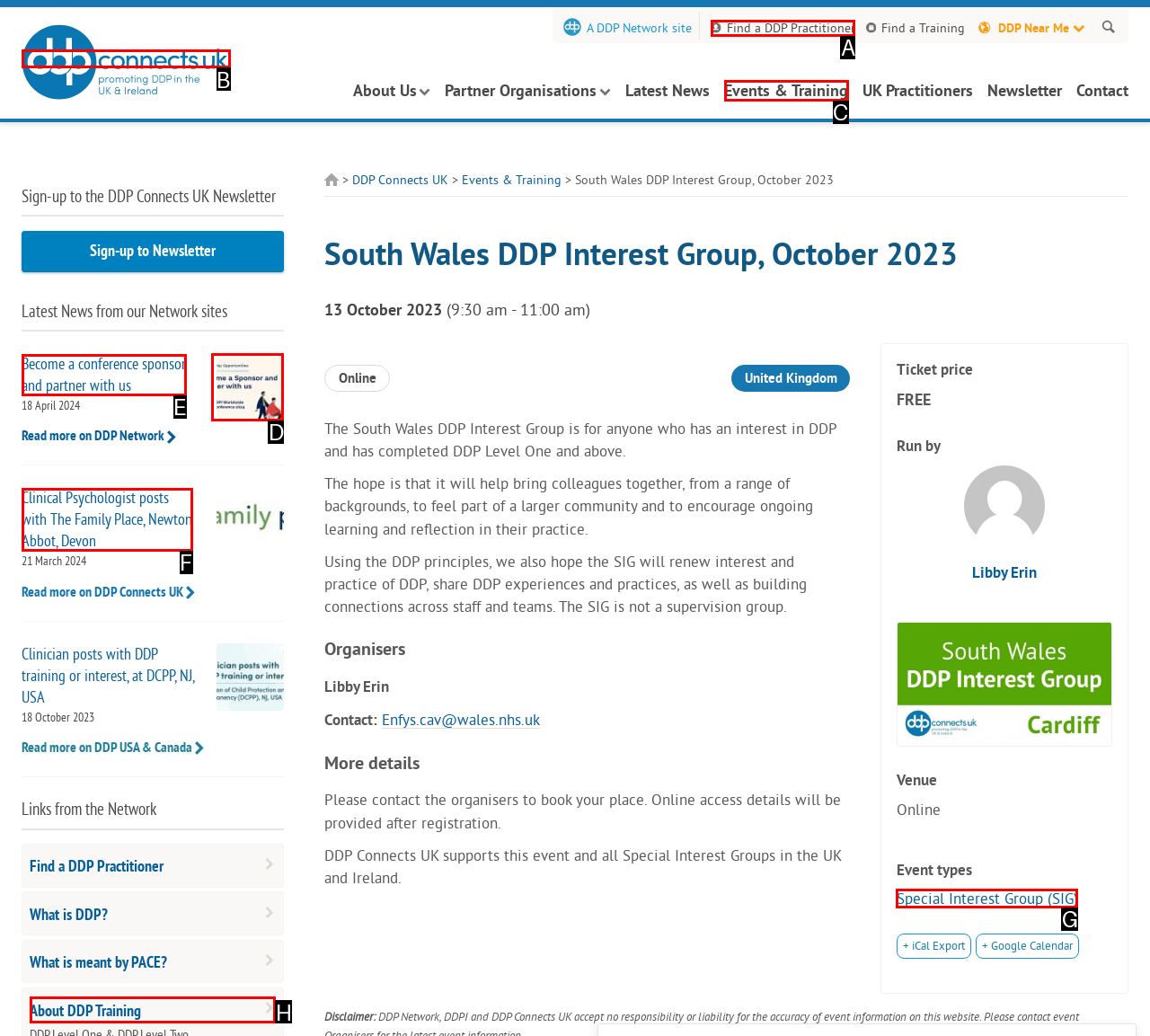Choose the option that aligns with the description: Special Interest Group (SIG)
Respond with the letter of the chosen option directly.

G